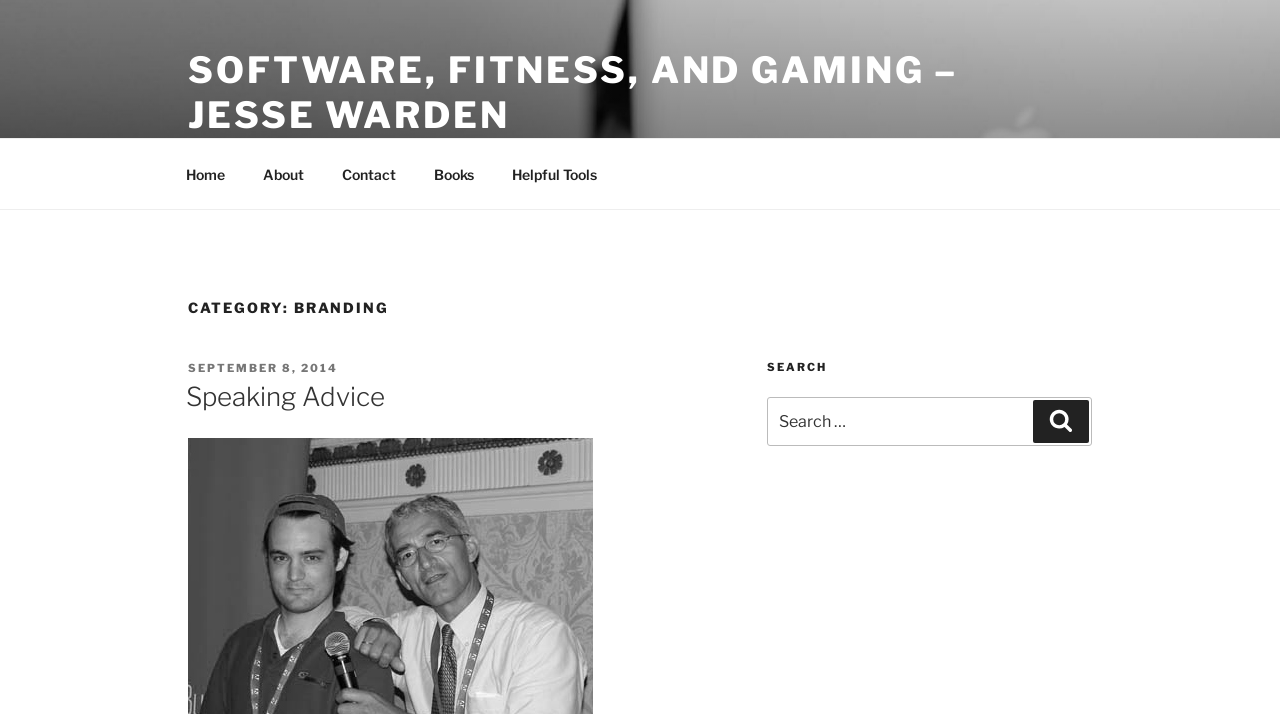Articulate a complete and detailed caption of the webpage elements.

The webpage is a personal branding website for Jesse Warden, focusing on software, fitness, and gaming. At the top, there is a large link with the title "SOFTWARE, FITNESS, AND GAMING – JESSE WARDEN" followed by a smaller text "Software | Fitness | Gaming". Below this, there is a top menu navigation bar with five links: "Home", "About", "Contact", "Books", and "Helpful Tools".

Further down, there is a heading "CATEGORY: BRANDING" which serves as a title for the main content section. Within this section, there is a subheading "POSTED ON" with a date "SEPTEMBER 8, 2014" linked to it. Below this, there is another heading "Speaking Advice" which is also a link.

To the right of the main content section, there is a blog sidebar with a heading "SEARCH" and a search box with a button labeled "Search". The search box has a placeholder text "Search for:".

Overall, the webpage has a simple and organized structure, with clear headings and concise text, making it easy to navigate and find information.